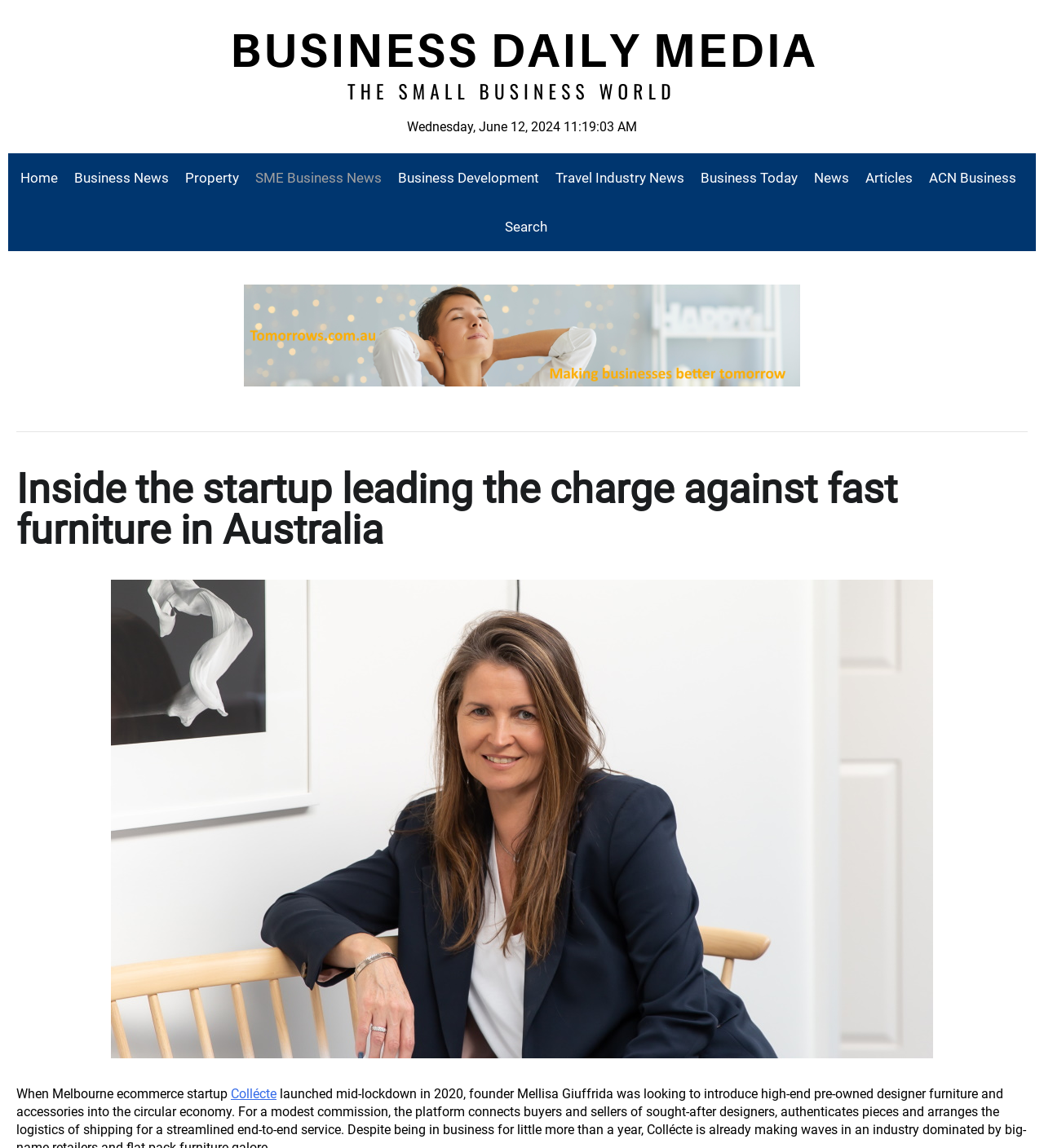Bounding box coordinates are specified in the format (top-left x, top-left y, bottom-right x, bottom-right y). All values are floating point numbers bounded between 0 and 1. Please provide the bounding box coordinate of the region this sentence describes: Gorn

None